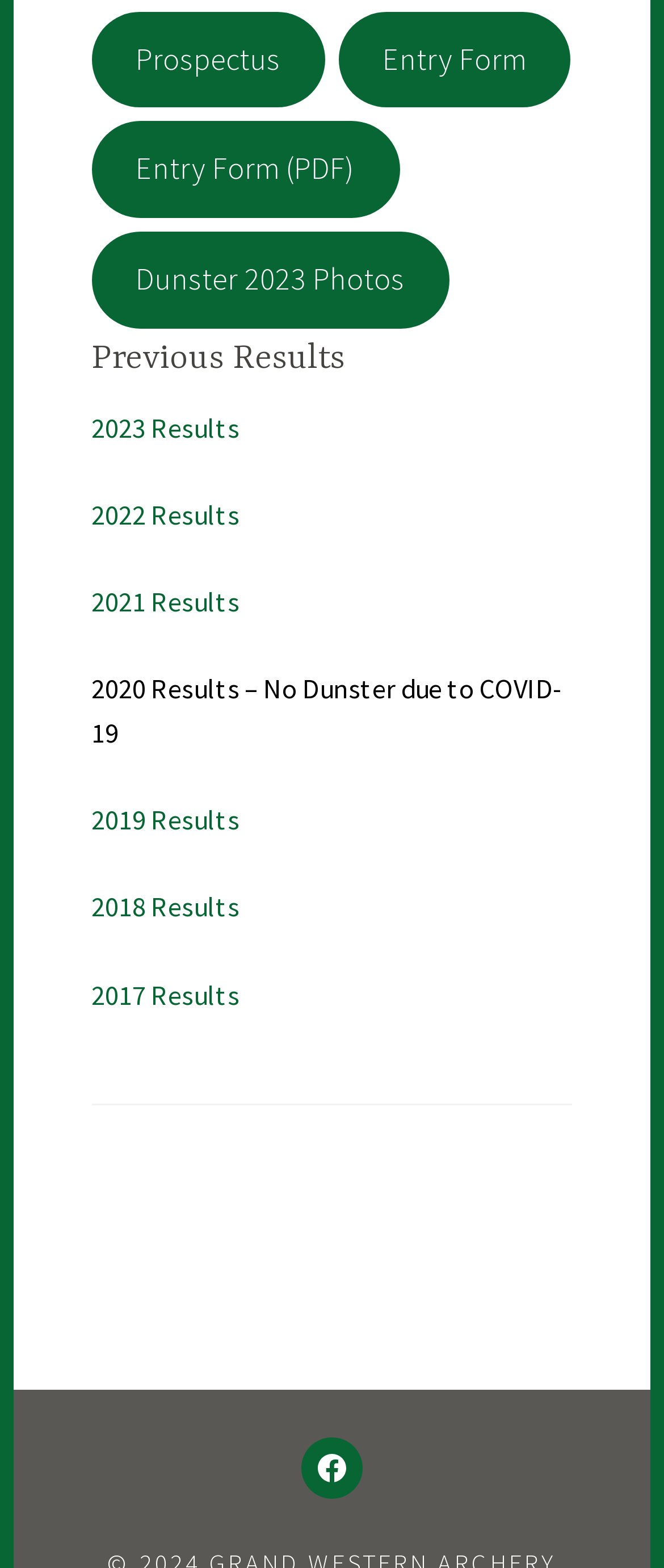Provide your answer in one word or a succinct phrase for the question: 
What is below the 'Previous Results' heading?

Result links